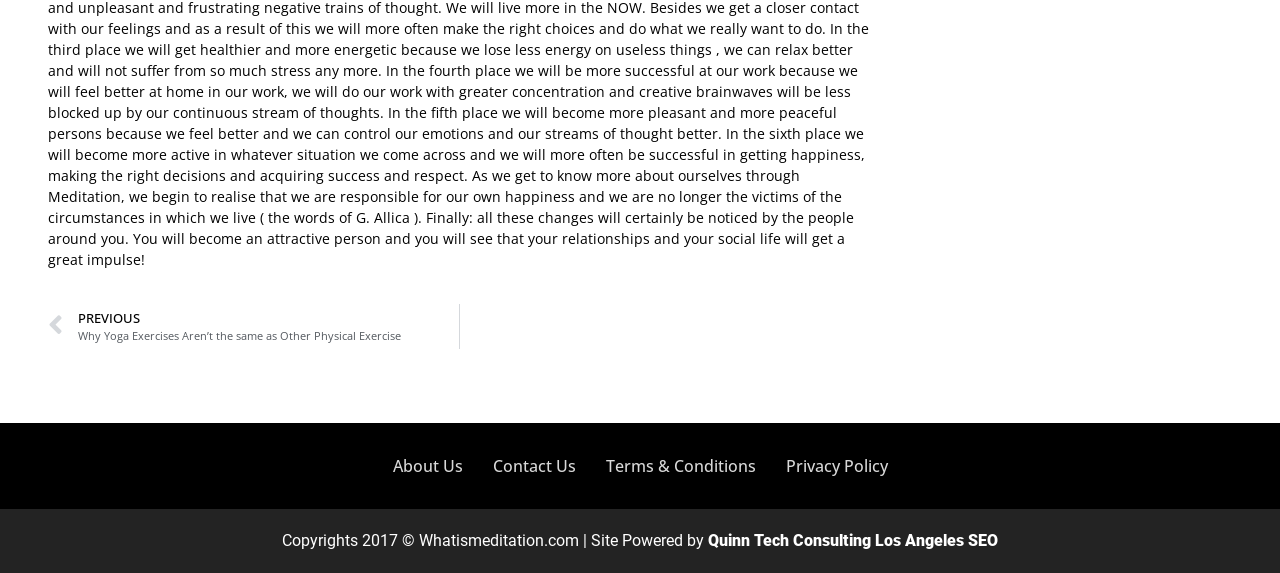Answer the question below using just one word or a short phrase: 
How many links are there in the footer?

5